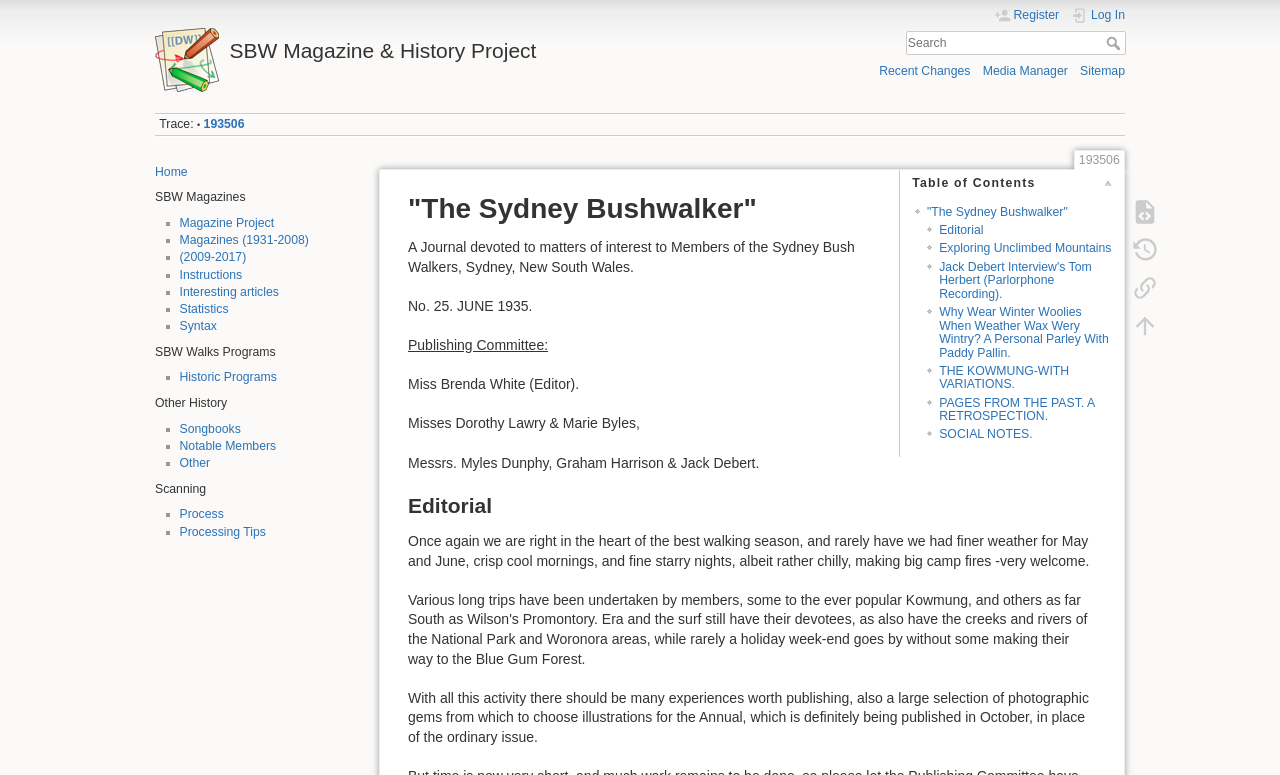What is the purpose of the 'Show pagesource' link?
Please give a well-detailed answer to the question.

I found the answer by looking at the link 'Show pagesource [v]' at [0.877, 0.249, 0.912, 0.298] and its keyshortcuts 'Alt+v'